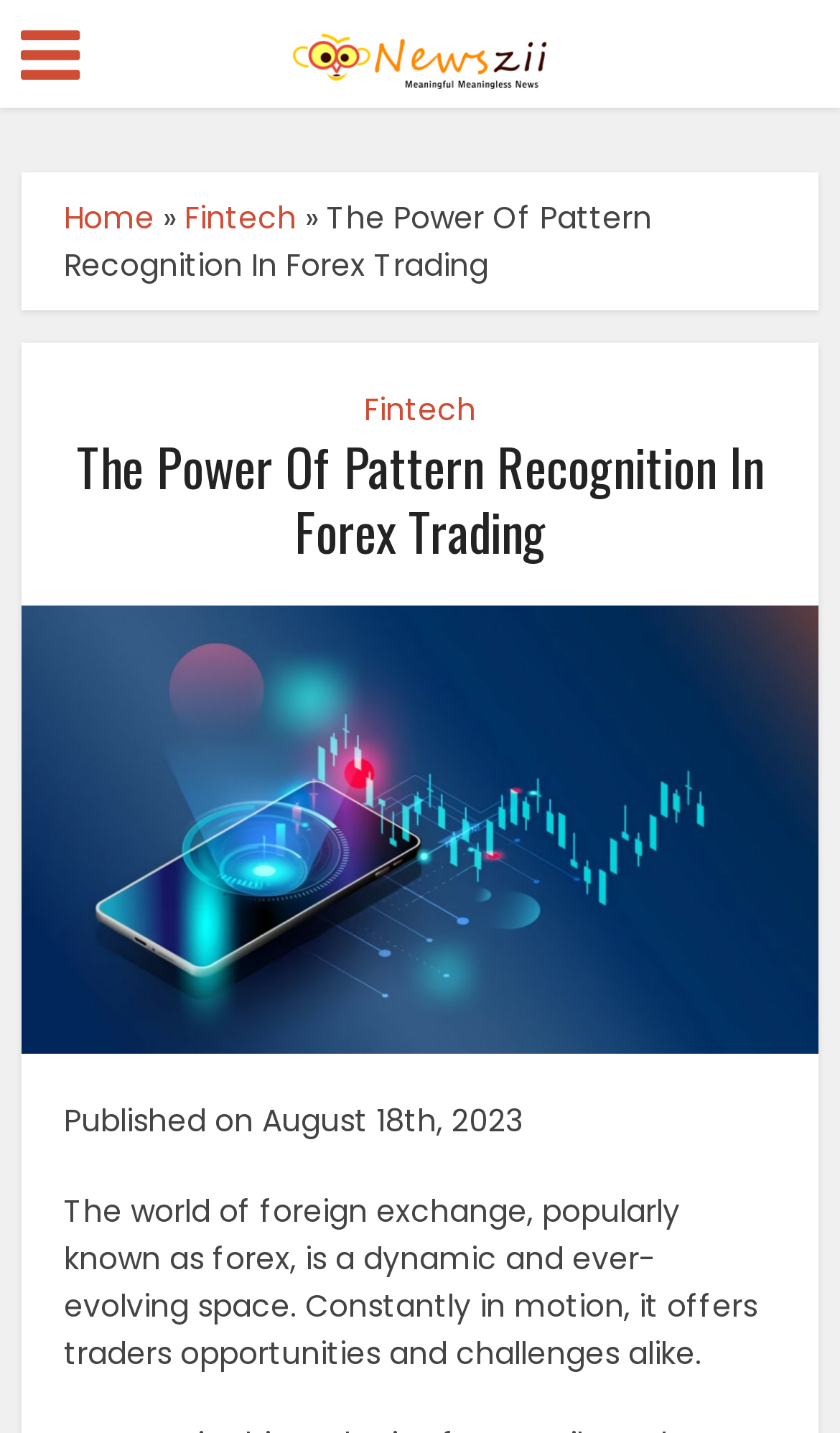Respond to the question below with a single word or phrase: What is the category of the article?

Fintech